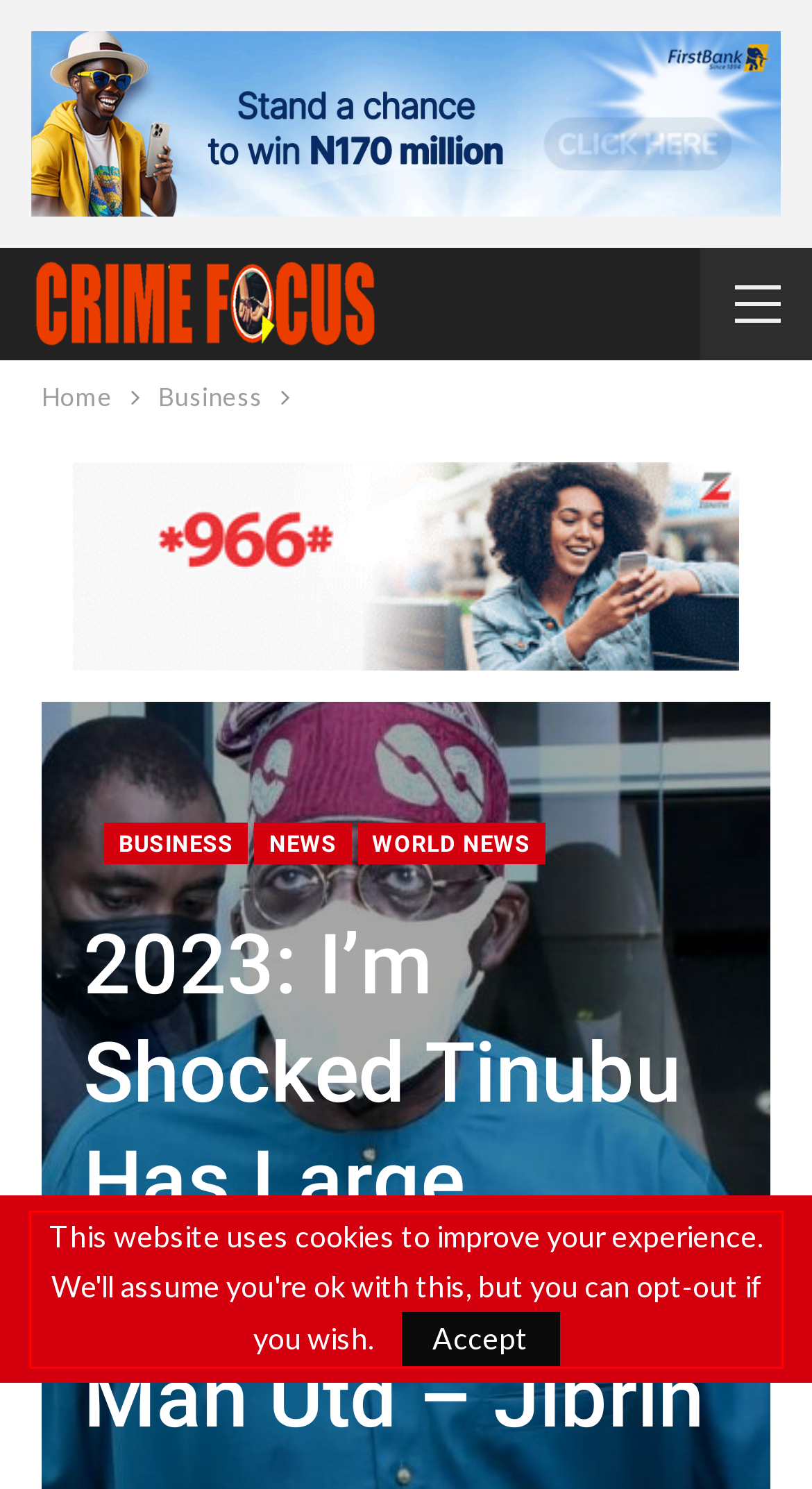From the given screenshot of a webpage, identify the red bounding box and extract the text content within it.

This website uses cookies to improve your experience. We'll assume you're ok with this, but you can opt-out if you wish. Accept